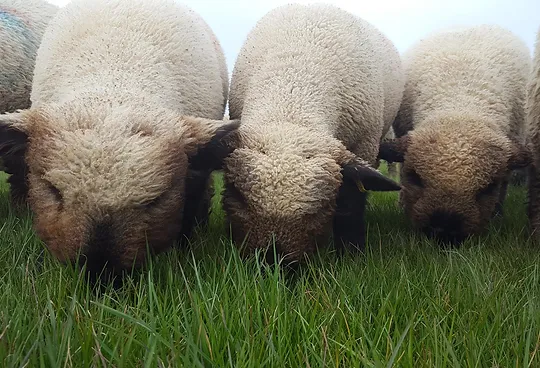Thoroughly describe the content and context of the image.

Three adorable Oxford Down lambs are seen grazing on lush, green grass. Their fluffy, cream-colored fleece is prominently featured, showcasing the breed's distinctive wool. The lambs, with their rounded faces and curious expressions, are focused on feeding, perfectly illustrating their natural behaviors in an idyllic pastoral setting. This image captures the essence of farm life and the beauty of rearing these quality lambs, which are part of the Lydiard Oxford Down flock in Wiltshire. The close-up perspective allows viewers to appreciate the details of the lambs' fleece and their playful demeanor as they enjoy the fresh grass.